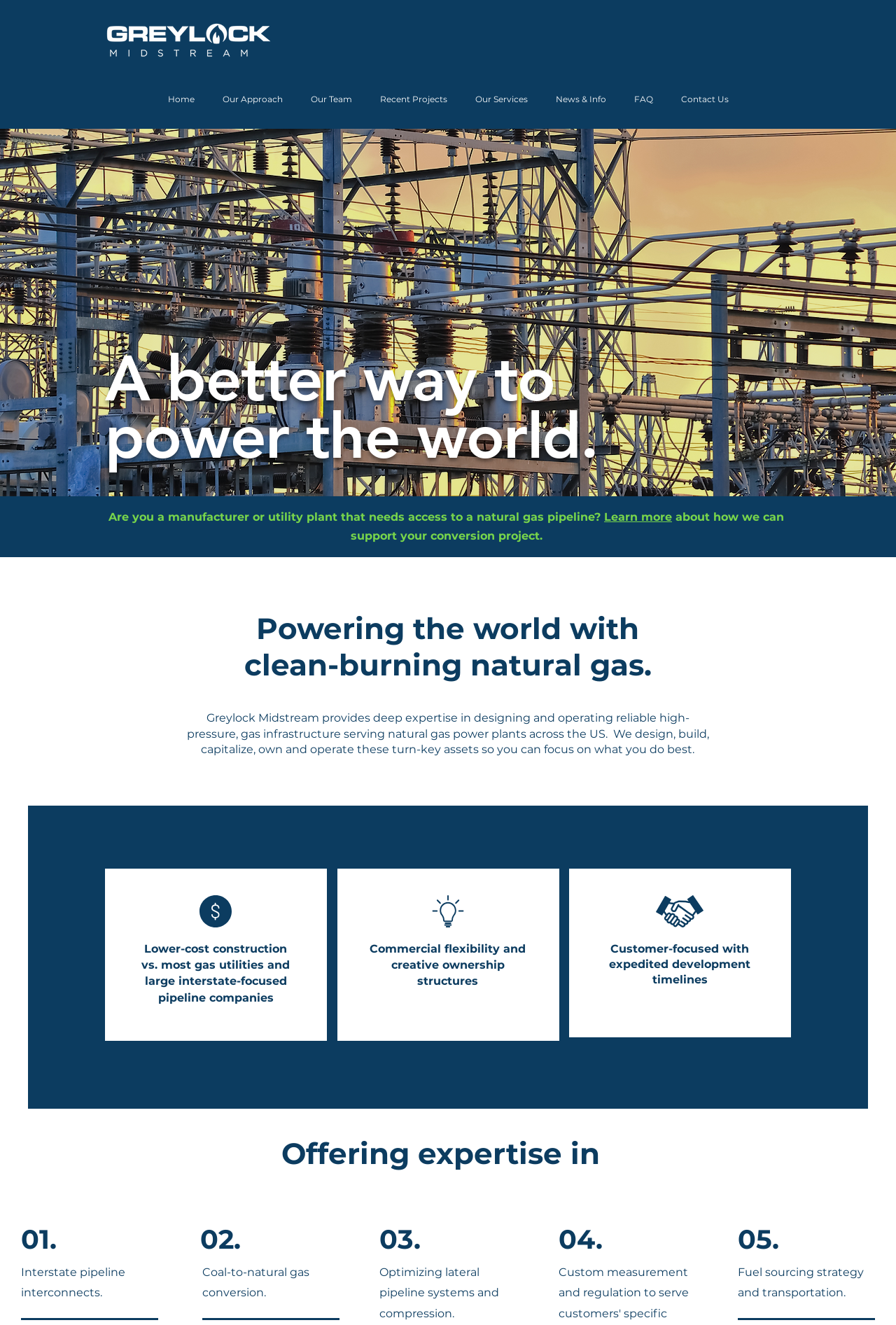Highlight the bounding box coordinates of the element you need to click to perform the following instruction: "Click the Previous button in the slideshow."

[0.078, 0.039, 0.092, 0.059]